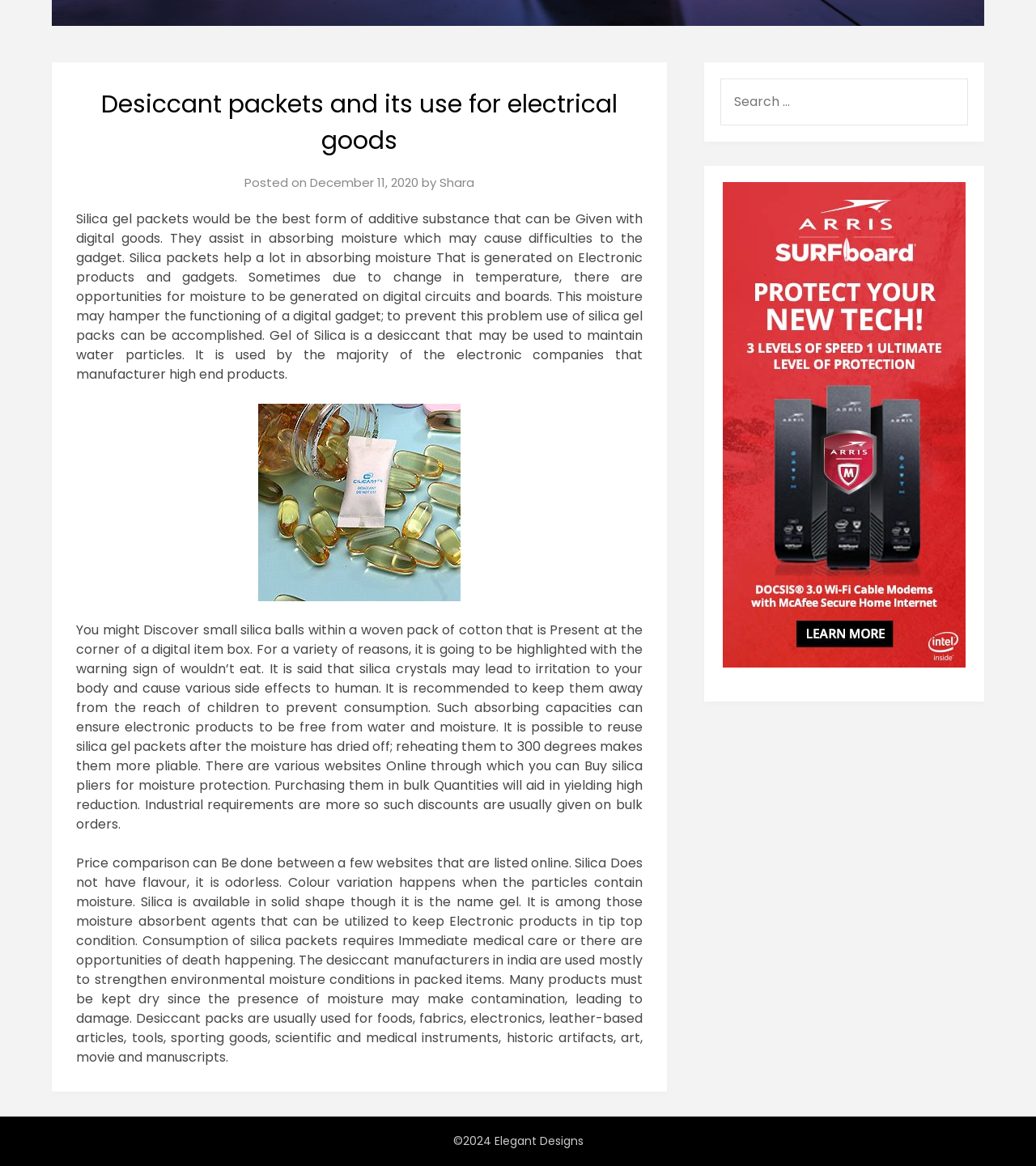Given the element description name="s" placeholder="Search …", predict the bounding box coordinates for the UI element in the webpage screenshot. The format should be (top-left x, top-left y, bottom-right x, bottom-right y), and the values should be between 0 and 1.

[0.696, 0.067, 0.934, 0.107]